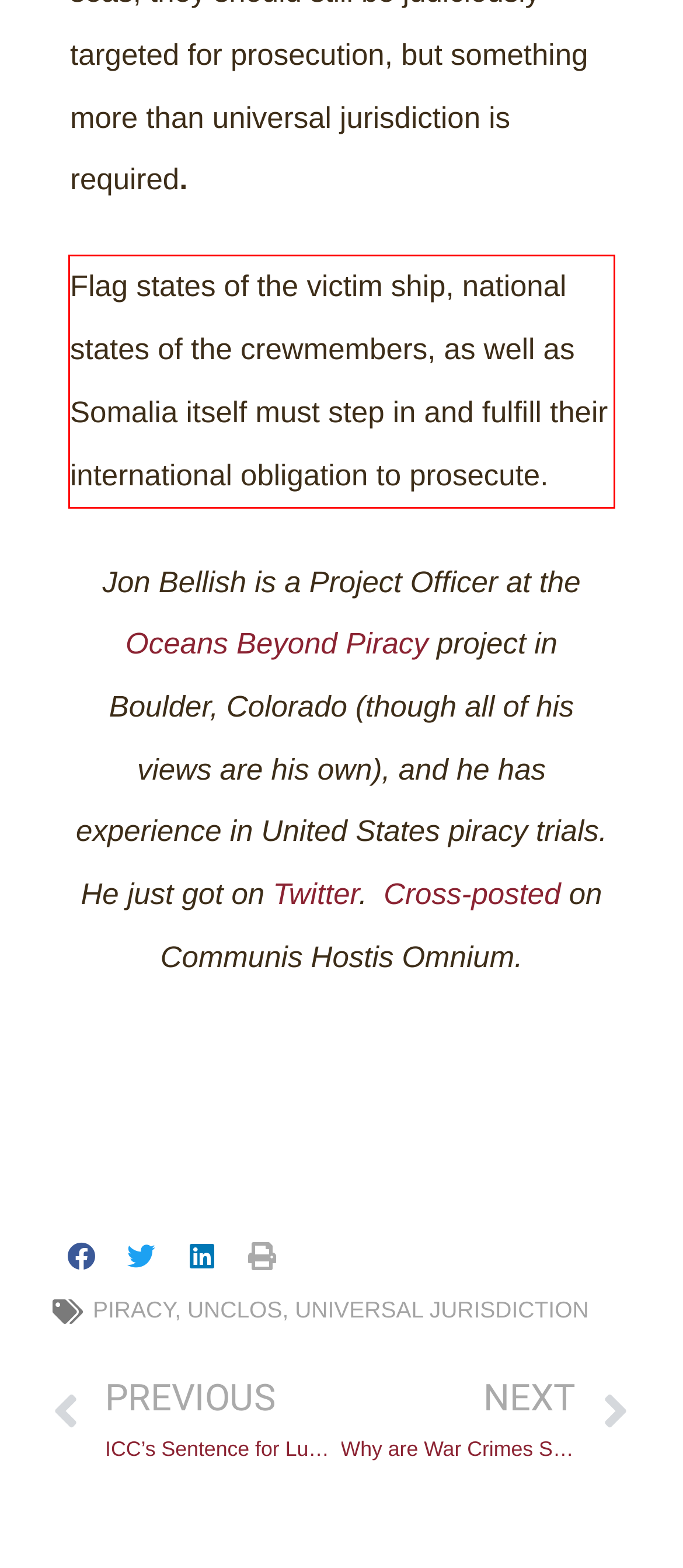You are provided with a screenshot of a webpage featuring a red rectangle bounding box. Extract the text content within this red bounding box using OCR.

Flag states of the victim ship, national states of the crewmembers, as well as Somalia itself must step in and fulfill their international obligation to prosecute.